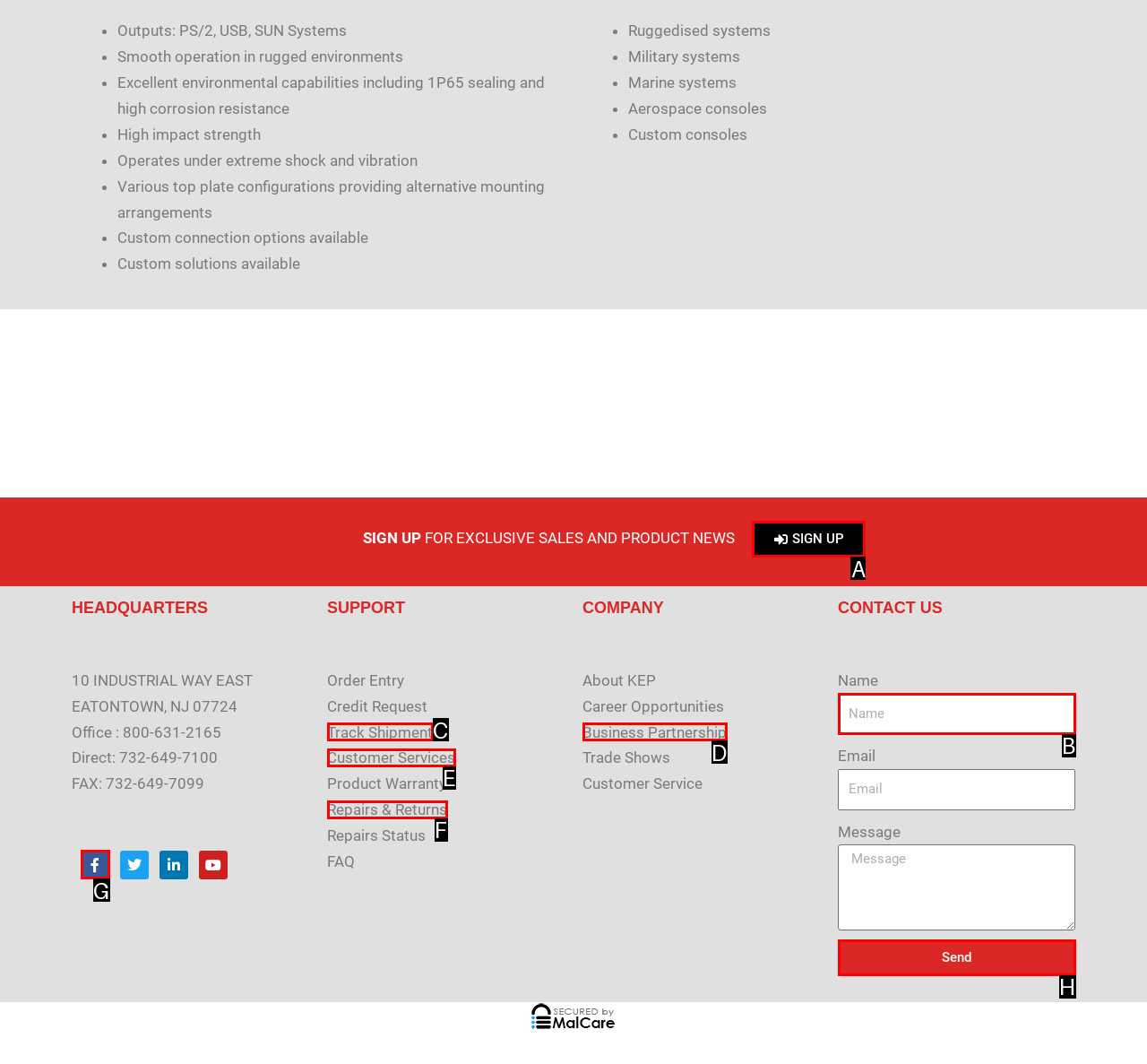Select the letter of the option that corresponds to: Facebook
Provide the letter from the given options.

G